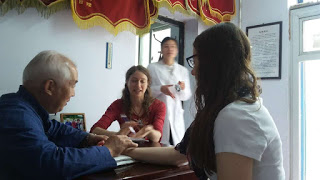Reply to the question with a brief word or phrase: What kind of atmosphere is conveyed in the image?

Warm and educational